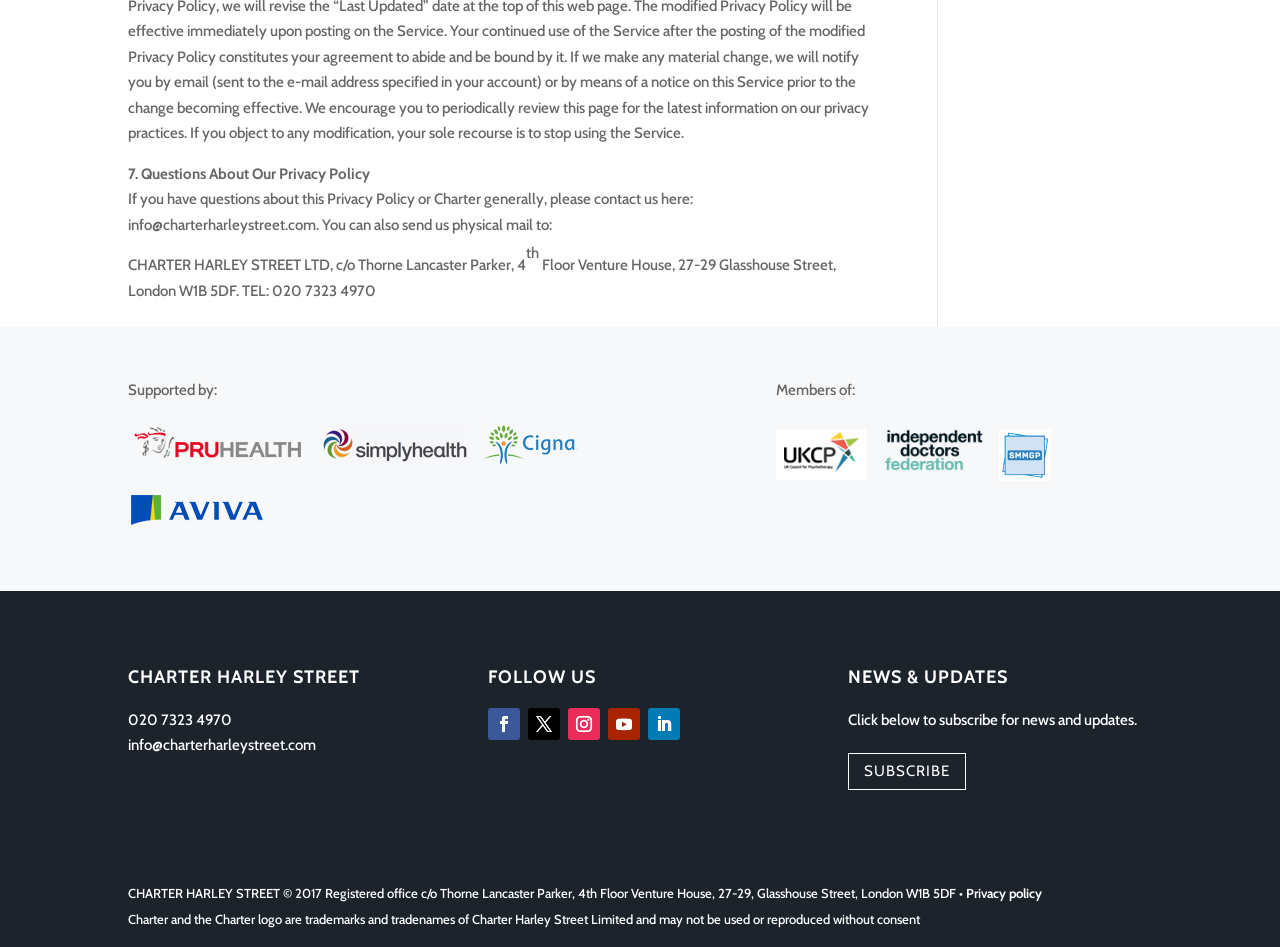Give the bounding box coordinates for the element described by: "Privacy policy".

[0.755, 0.935, 0.814, 0.952]